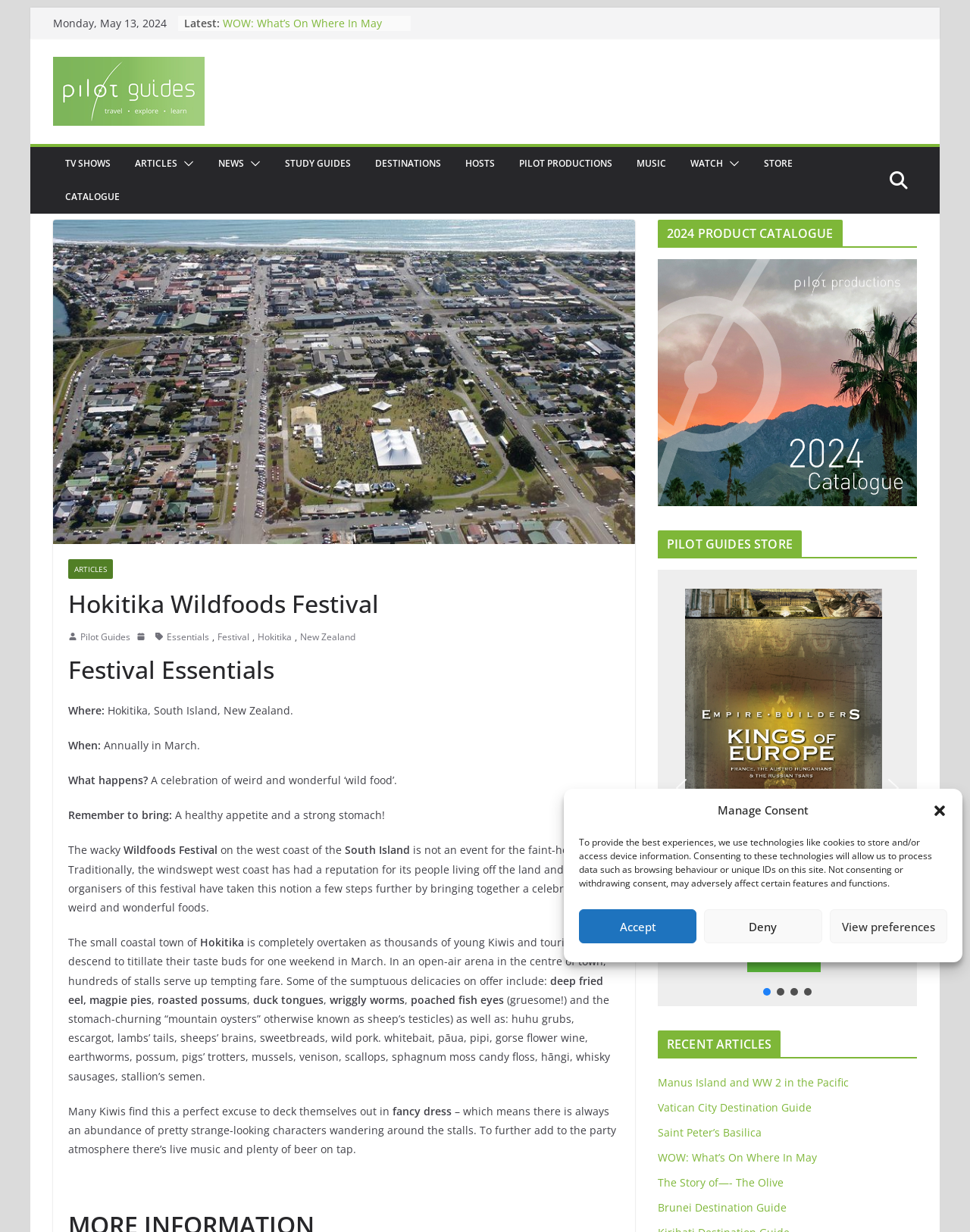Offer a comprehensive description of the webpage’s content and structure.

The webpage is about the Hokitika Wildfoods Festival, a celebration of unusual and exotic foods held annually in March in Hokitika, South Island, New Zealand. At the top of the page, there is a navigation menu with links to various sections, including TV Shows, Articles, News, Study Guides, Destinations, Hosts, Pilot Productions, Music, Watch, and Store.

Below the navigation menu, there is a prominent header section with the title "Hokitika Wildfoods Festival" and an image. The header is followed by a brief introduction to the festival, which takes place in the small coastal town of Hokitika, where thousands of people gather to try unusual foods.

The main content of the page is divided into sections, including "Festival Essentials", "What happens?", and "Remember to bring:". These sections provide information about the festival, including its location, date, and the types of food that can be expected. The food options are quite exotic and include deep-fried eel, magpie pies, roasted possums, duck tongues, wriggly worms, poached fish eyes, and many others.

Throughout the page, there are several images and links to related articles and resources. At the bottom of the page, there is a section with links to other related topics, including Pilot Guides, Essentials, Festival, Hokitika, and New Zealand. Overall, the webpage provides a comprehensive overview of the Hokitika Wildfoods Festival, its history, and the types of food that can be expected.